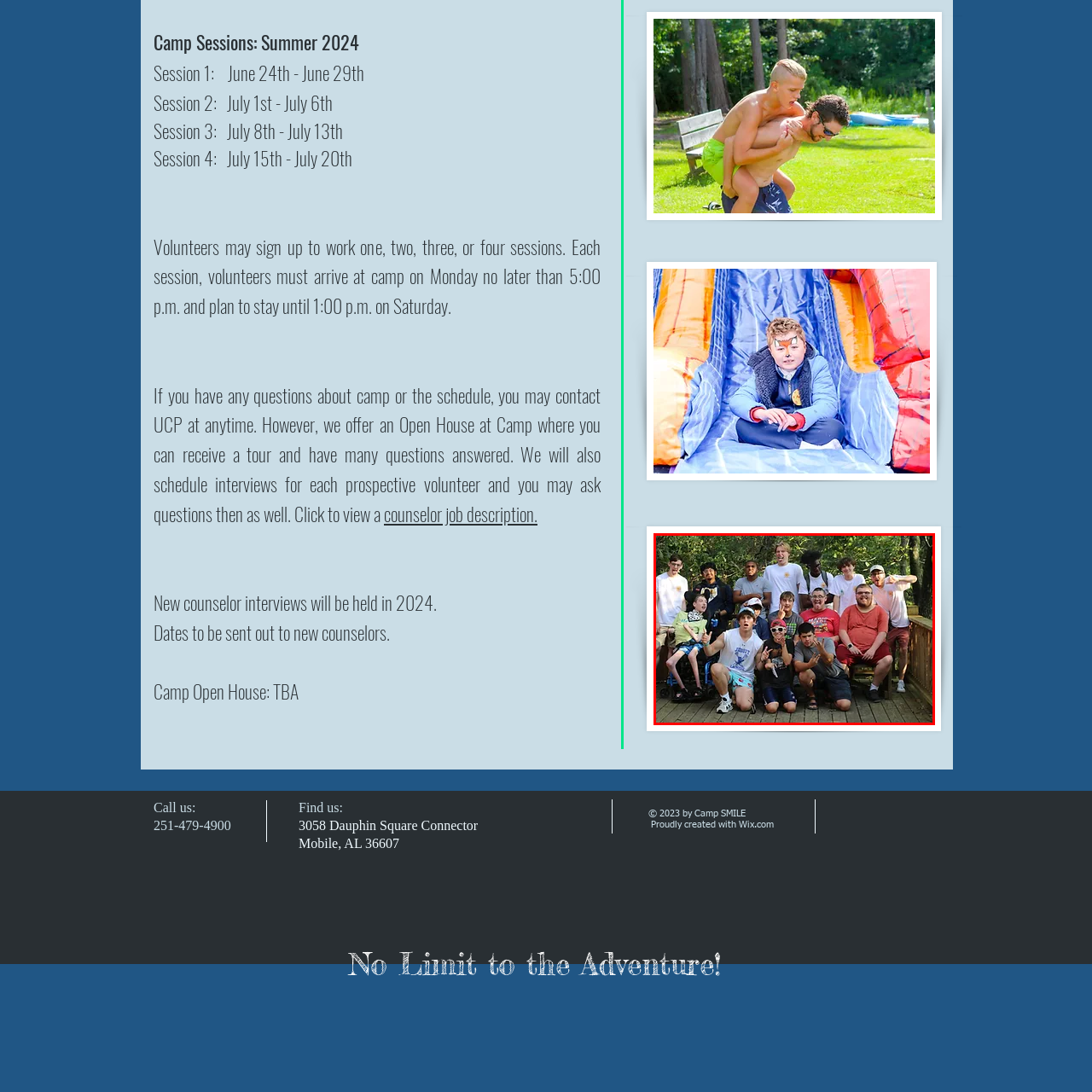Look closely at the section within the red border and give a one-word or brief phrase response to this question: 
Is the camper in the wheelchair smiling?

Yes